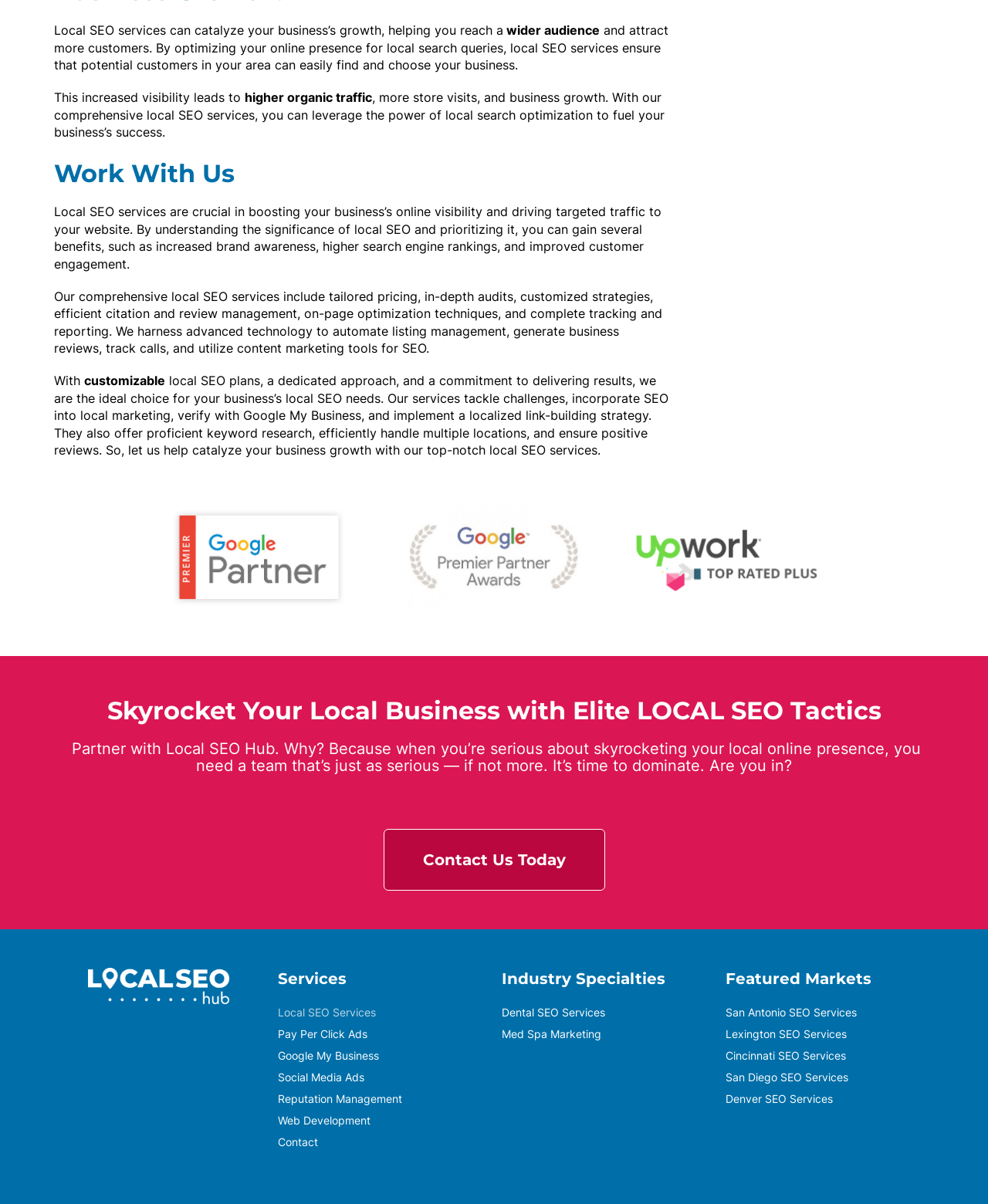Using the given element description, provide the bounding box coordinates (top-left x, top-left y, bottom-right x, bottom-right y) for the corresponding UI element in the screenshot: Contact

[0.281, 0.942, 0.492, 0.955]